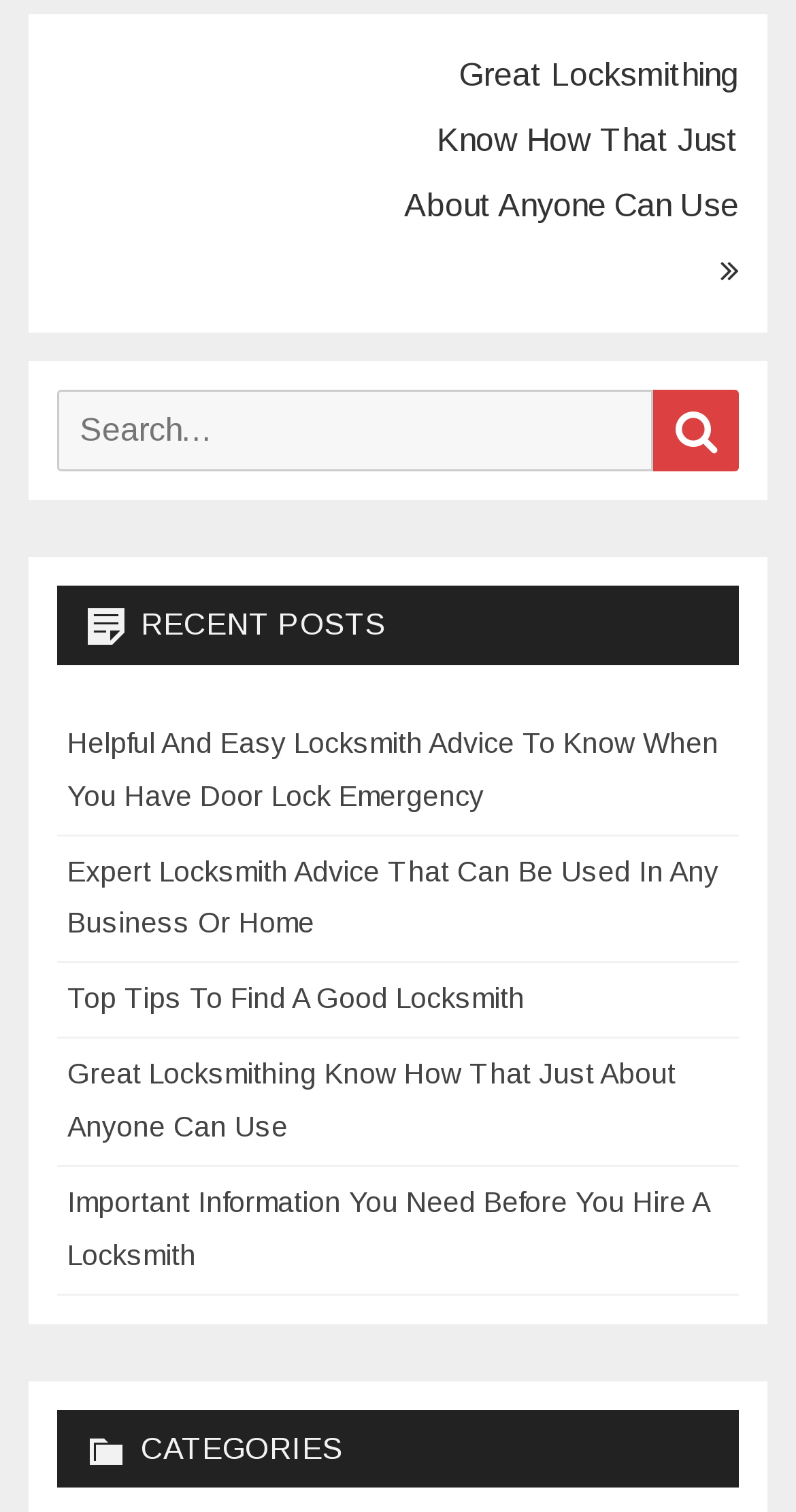Locate the bounding box coordinates of the element I should click to achieve the following instruction: "View recent post".

[0.085, 0.48, 0.903, 0.537]